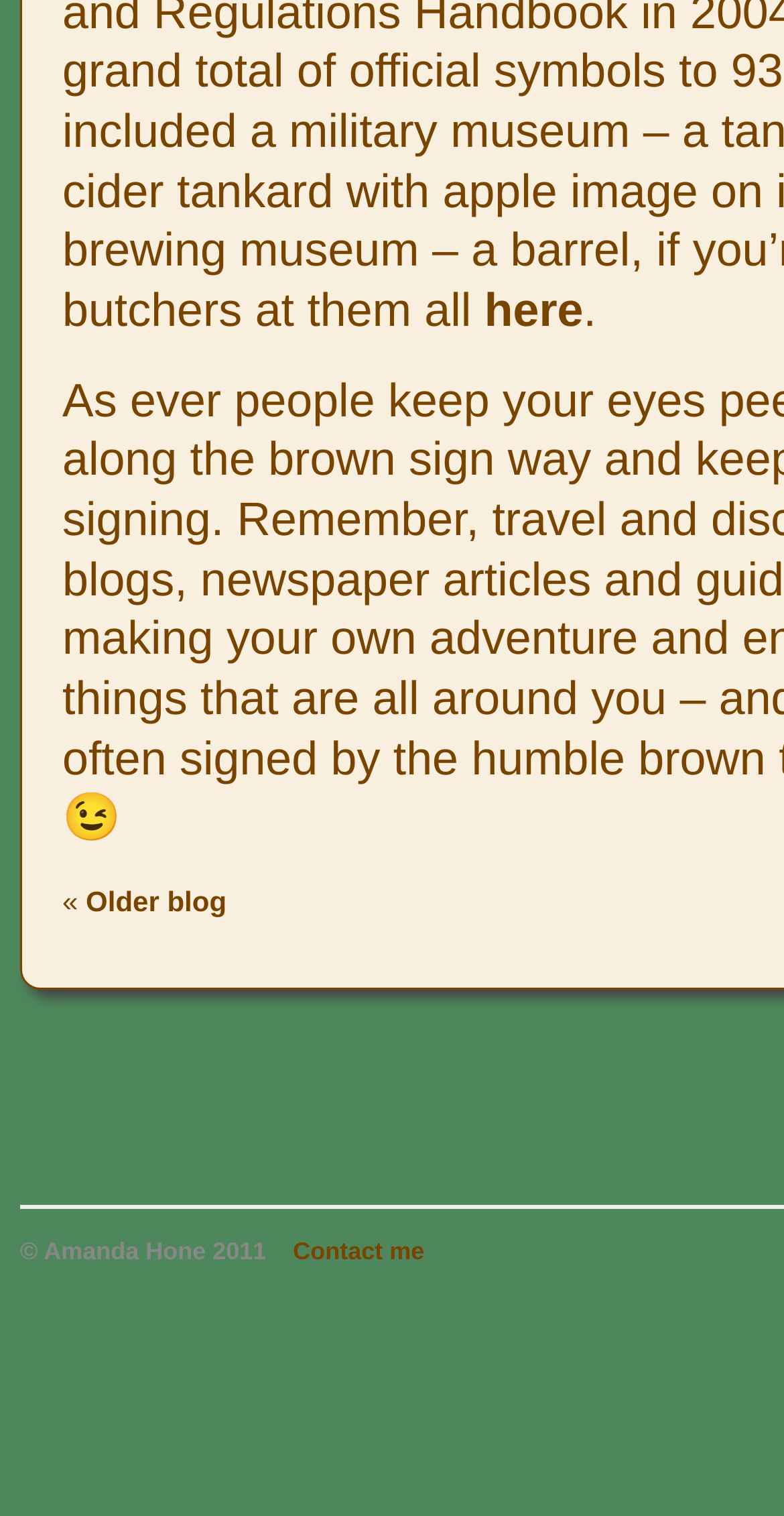Bounding box coordinates are specified in the format (top-left x, top-left y, bottom-right x, bottom-right y). All values are floating point numbers bounded between 0 and 1. Please provide the bounding box coordinate of the region this sentence describes: Older blog

[0.109, 0.584, 0.289, 0.605]